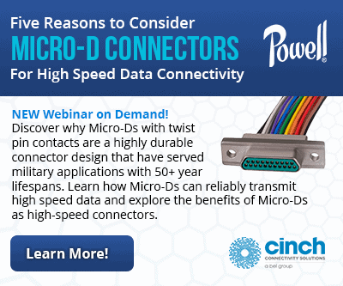What is the durability of connectors with twist pin contacts known for?
Based on the image, give a concise answer in the form of a single word or short phrase.

Durability in military applications